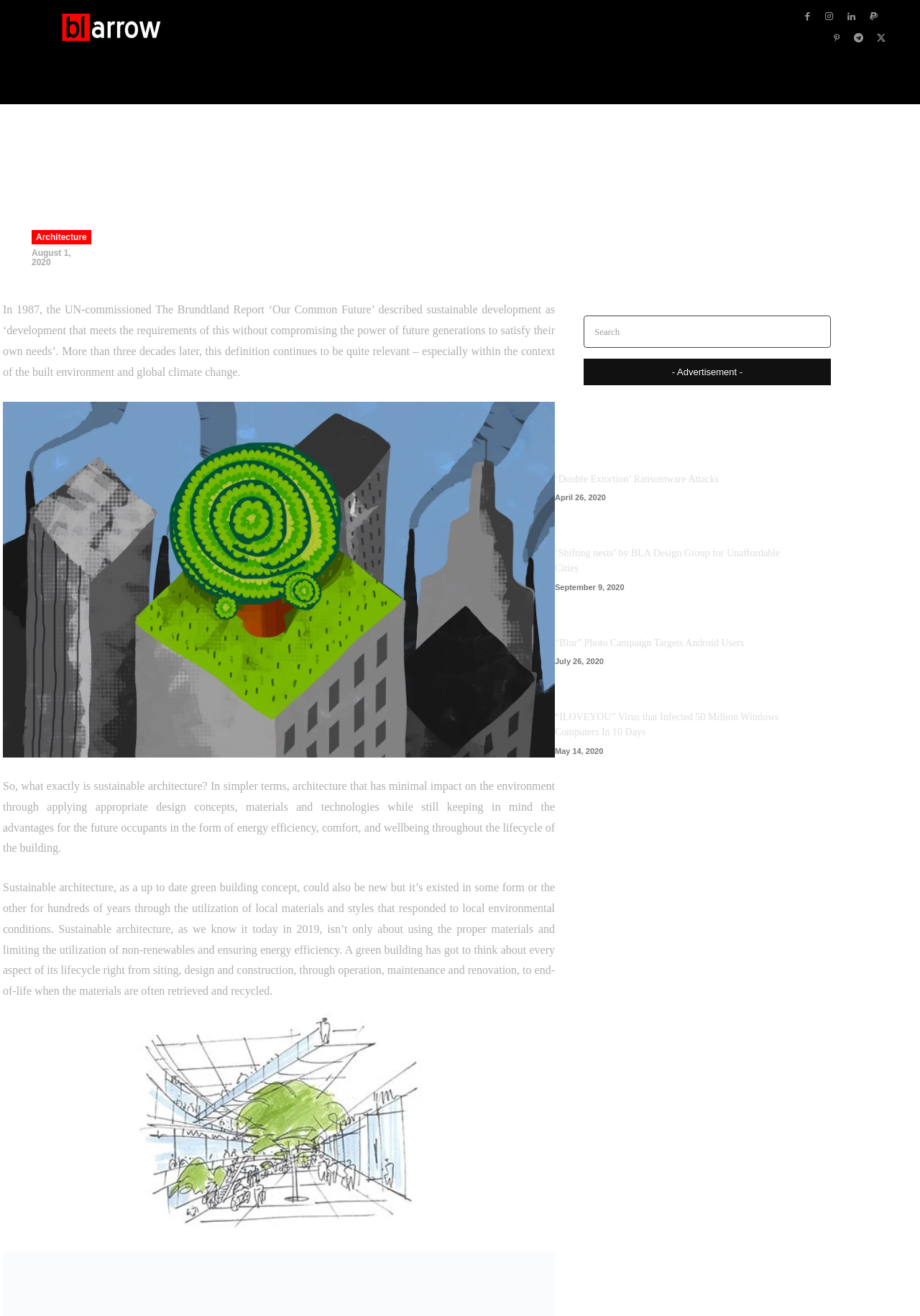Identify the bounding box coordinates of the section that should be clicked to achieve the task described: "Click the 'Home' link".

[0.328, 0.0, 0.356, 0.041]